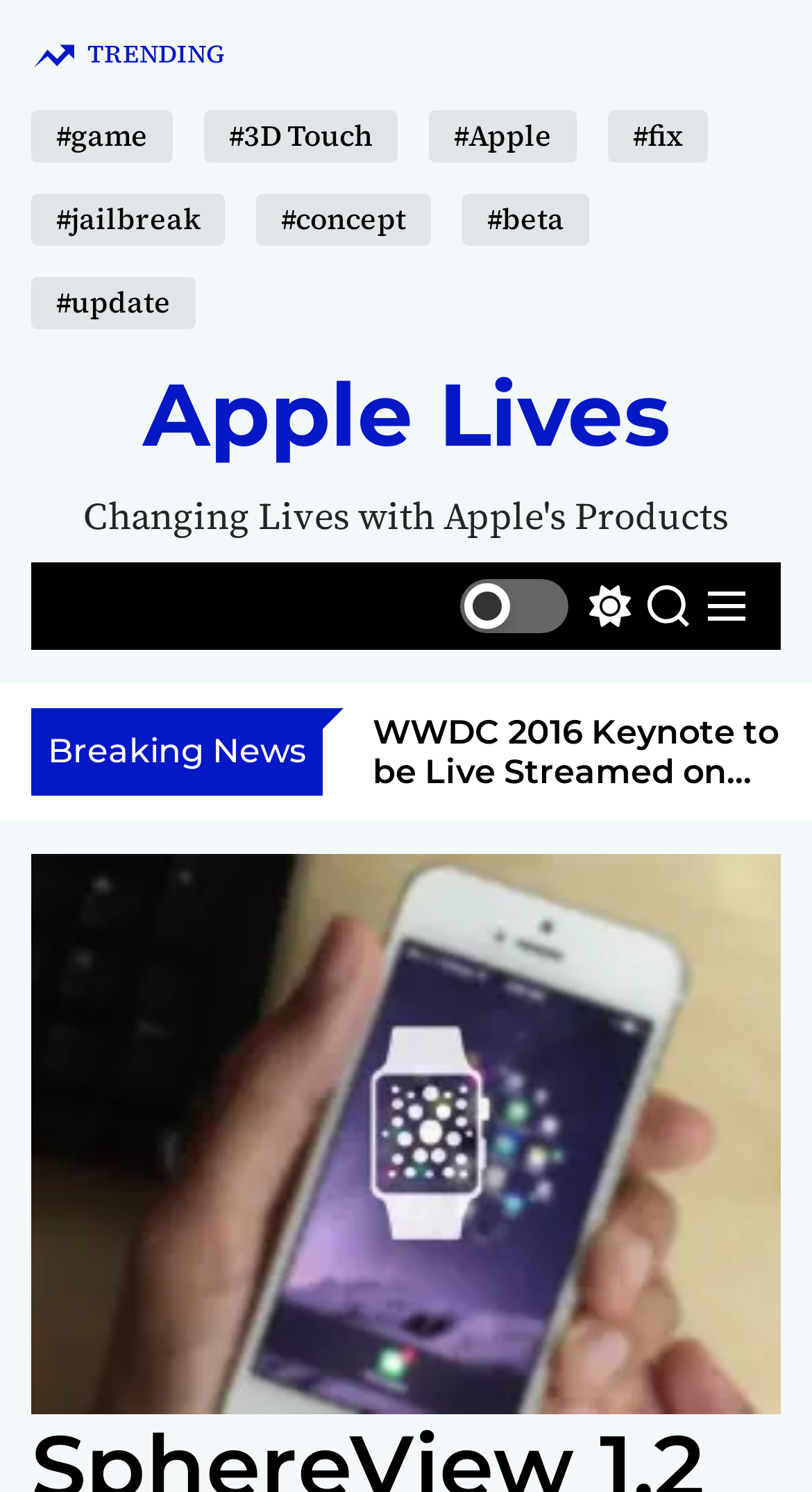How many articles are in the group? Analyze the screenshot and reply with just one word or a short phrase.

1